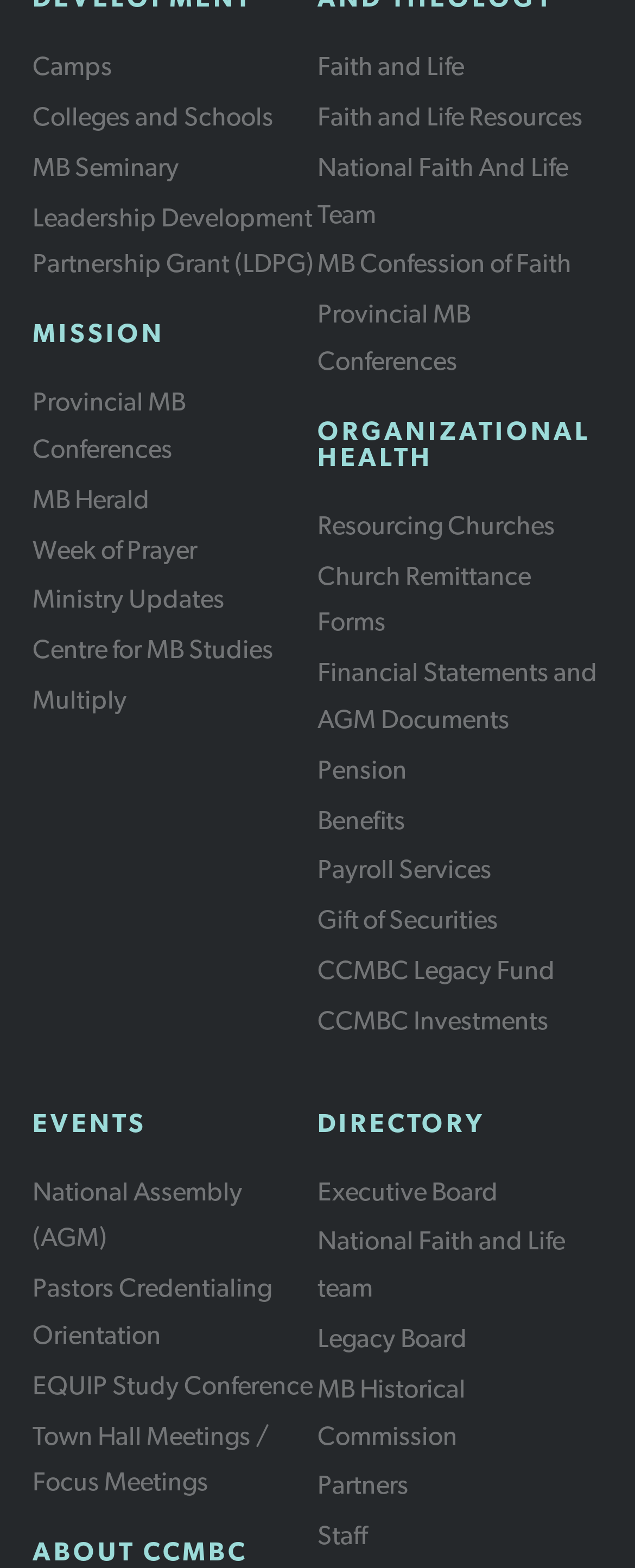How many headings are there on the webpage?
Look at the image and respond with a one-word or short-phrase answer.

4